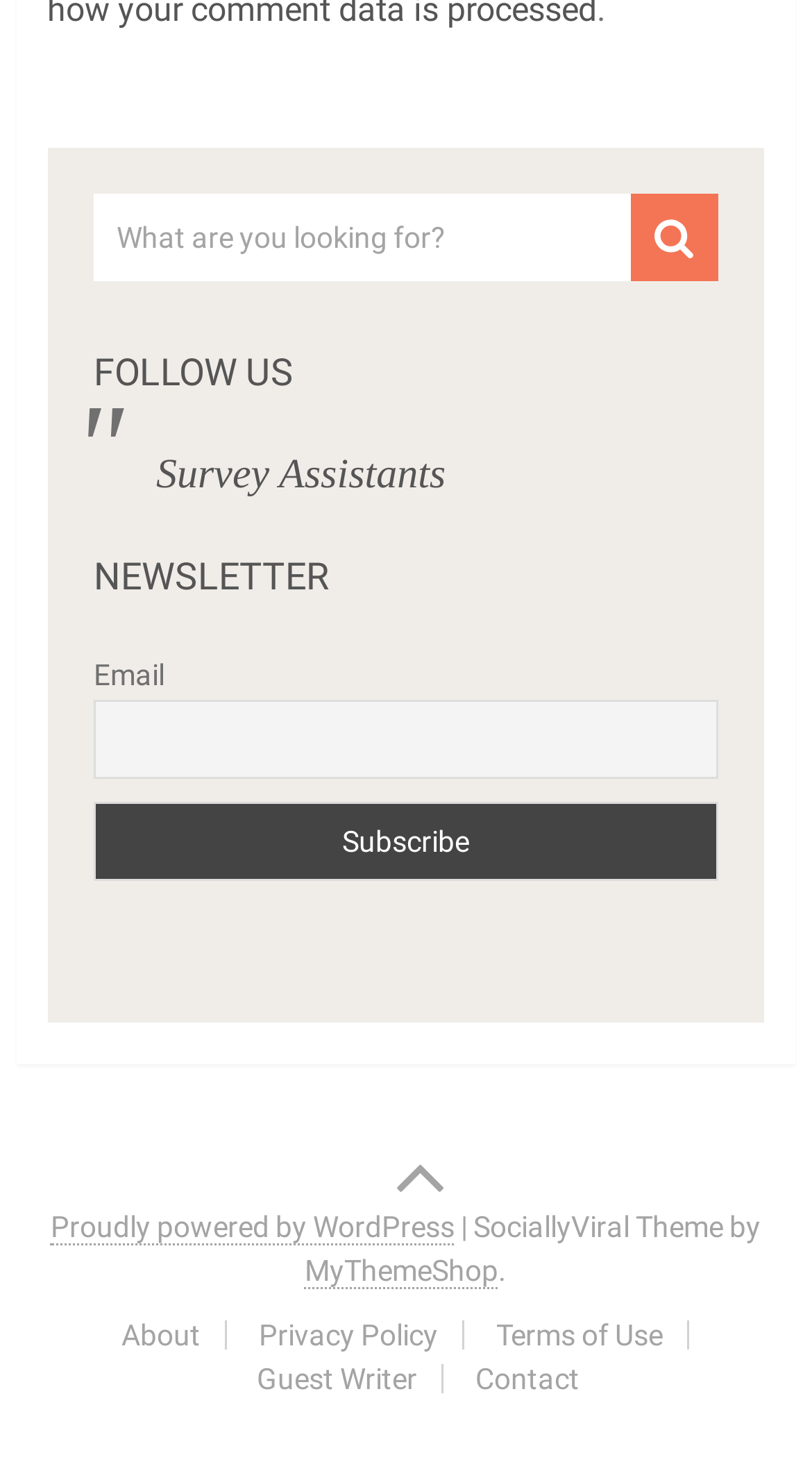What is the purpose of the button with the '' icon?
Respond to the question with a single word or phrase according to the image.

Search